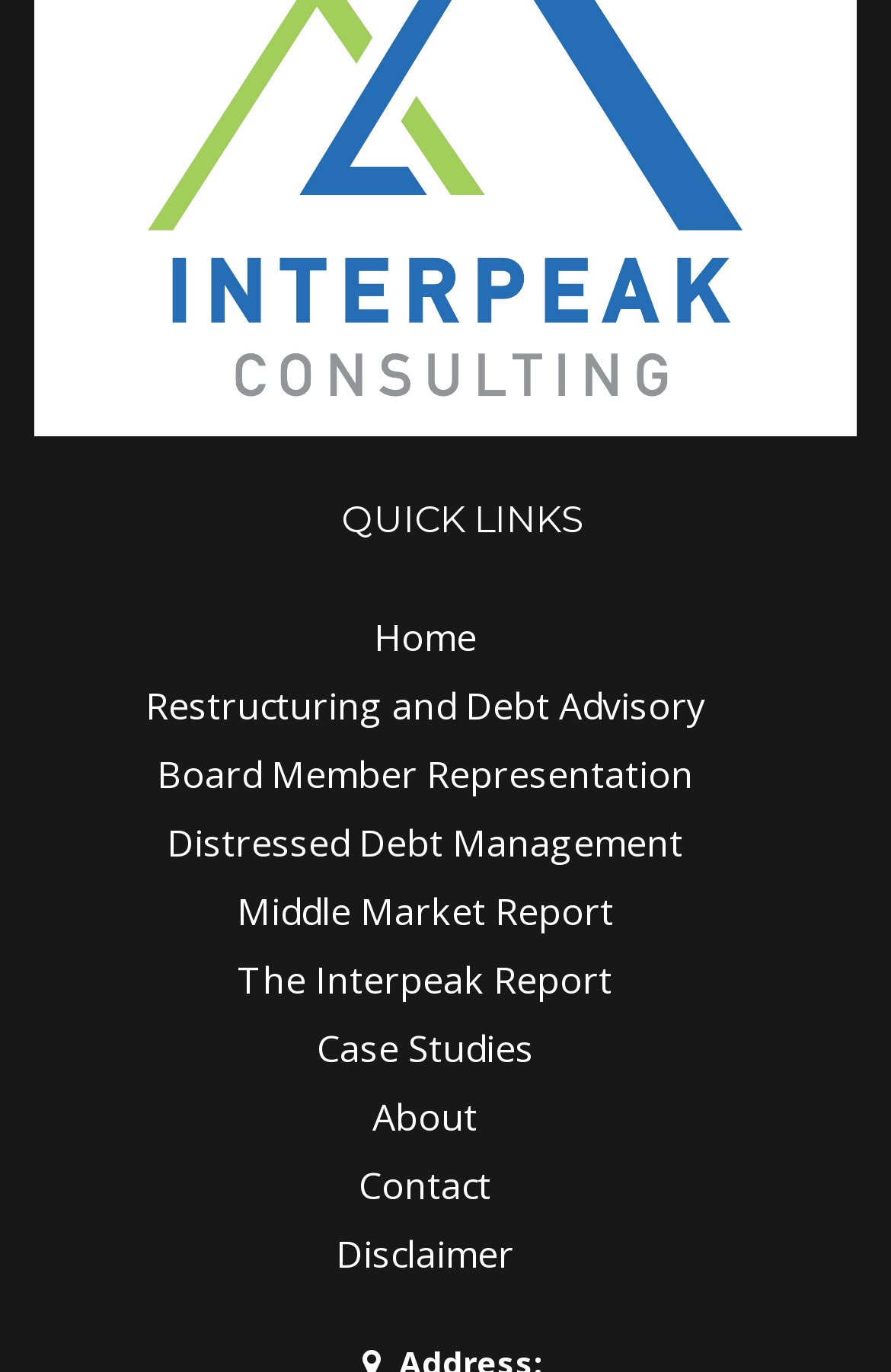Please provide a short answer using a single word or phrase for the question:
How many links are under QUICK LINKS?

9